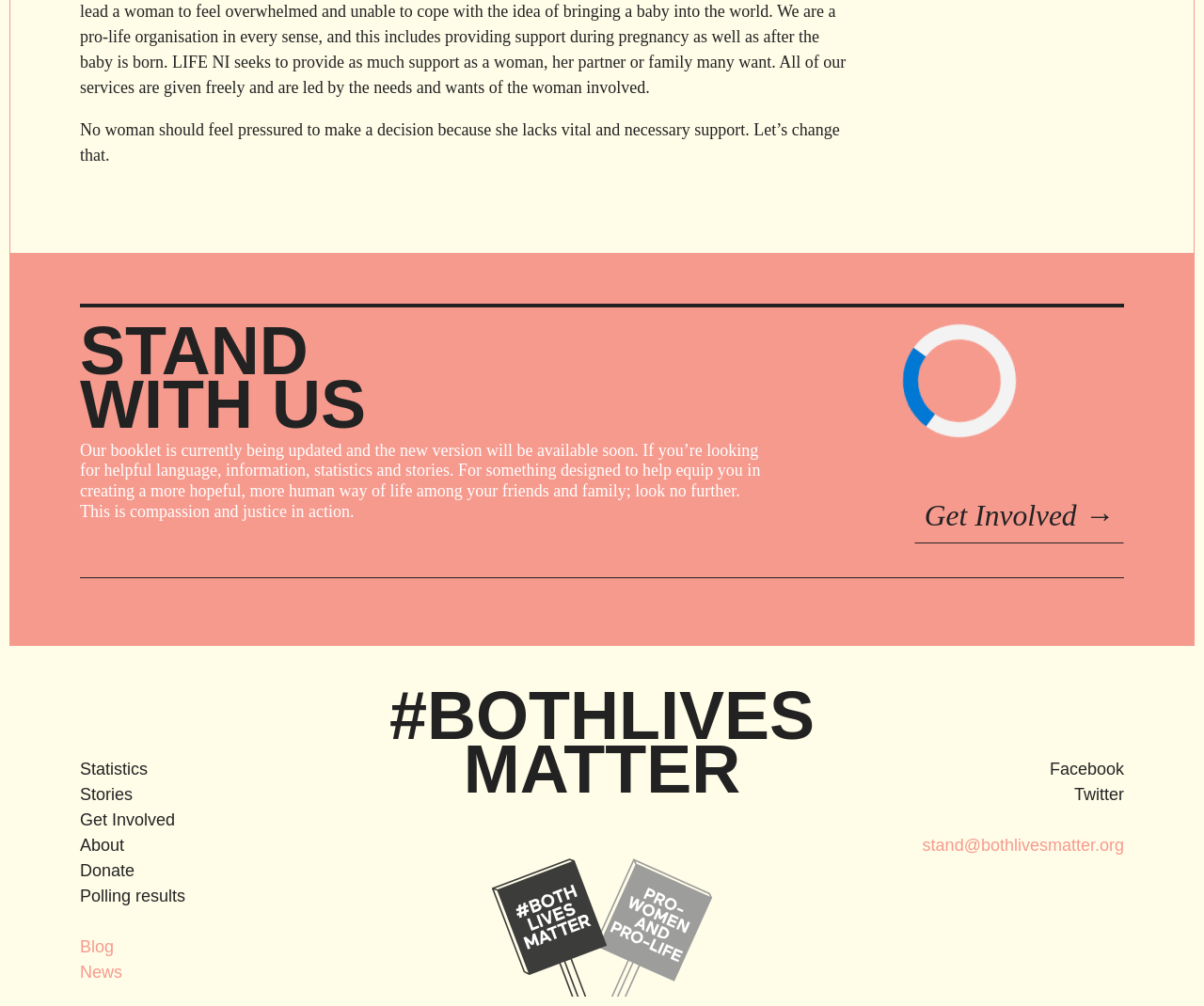Please provide the bounding box coordinates in the format (top-left x, top-left y, bottom-right x, bottom-right y). Remember, all values are floating point numbers between 0 and 1. What is the bounding box coordinate of the region described as: Get Involved

[0.066, 0.803, 0.266, 0.828]